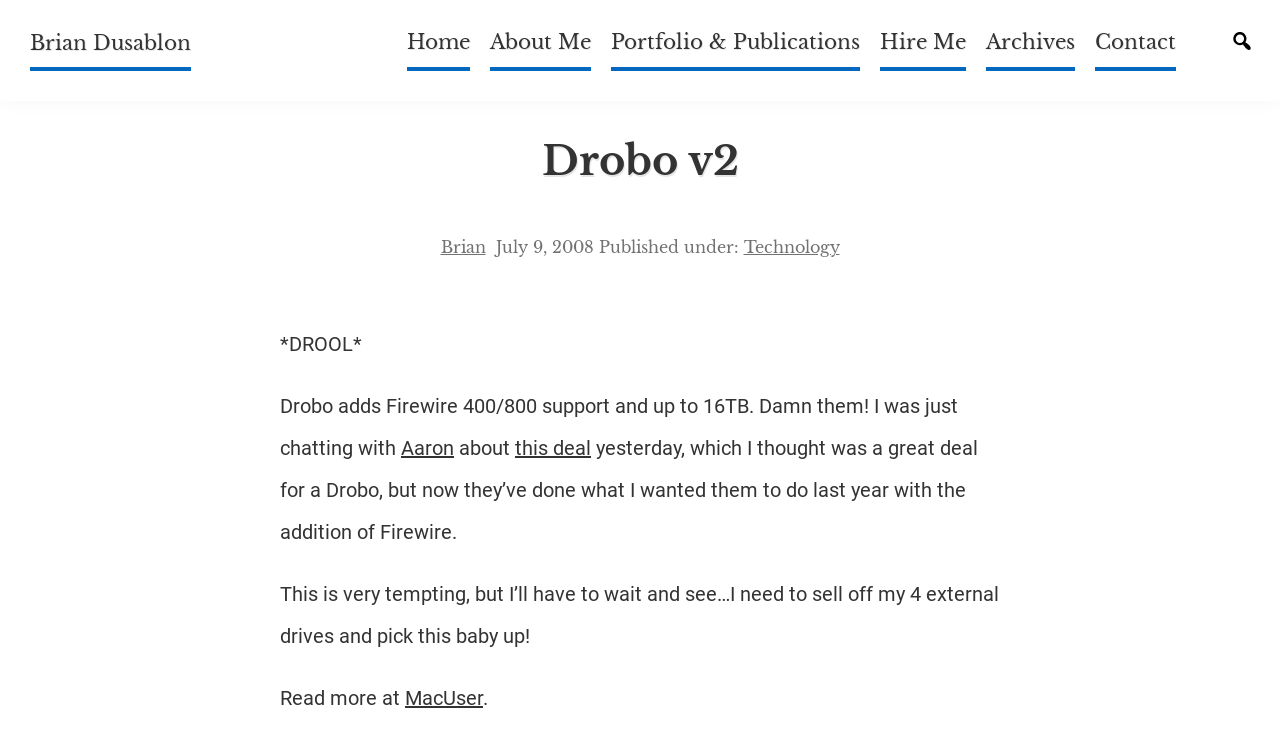What is the name of the author?
Please look at the screenshot and answer in one word or a short phrase.

Brian Dusablon